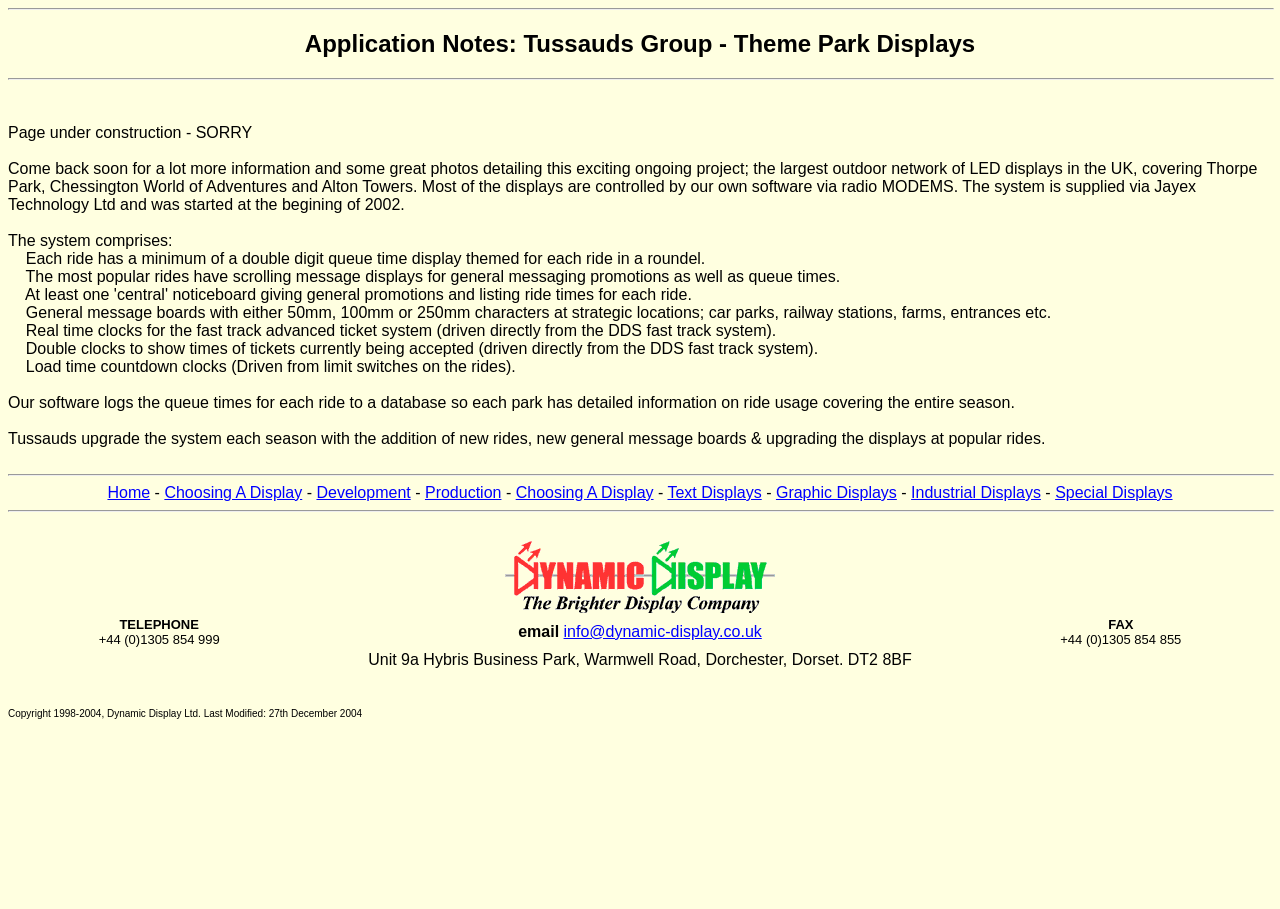Please specify the bounding box coordinates of the region to click in order to perform the following instruction: "Click Text Displays".

[0.521, 0.532, 0.595, 0.551]